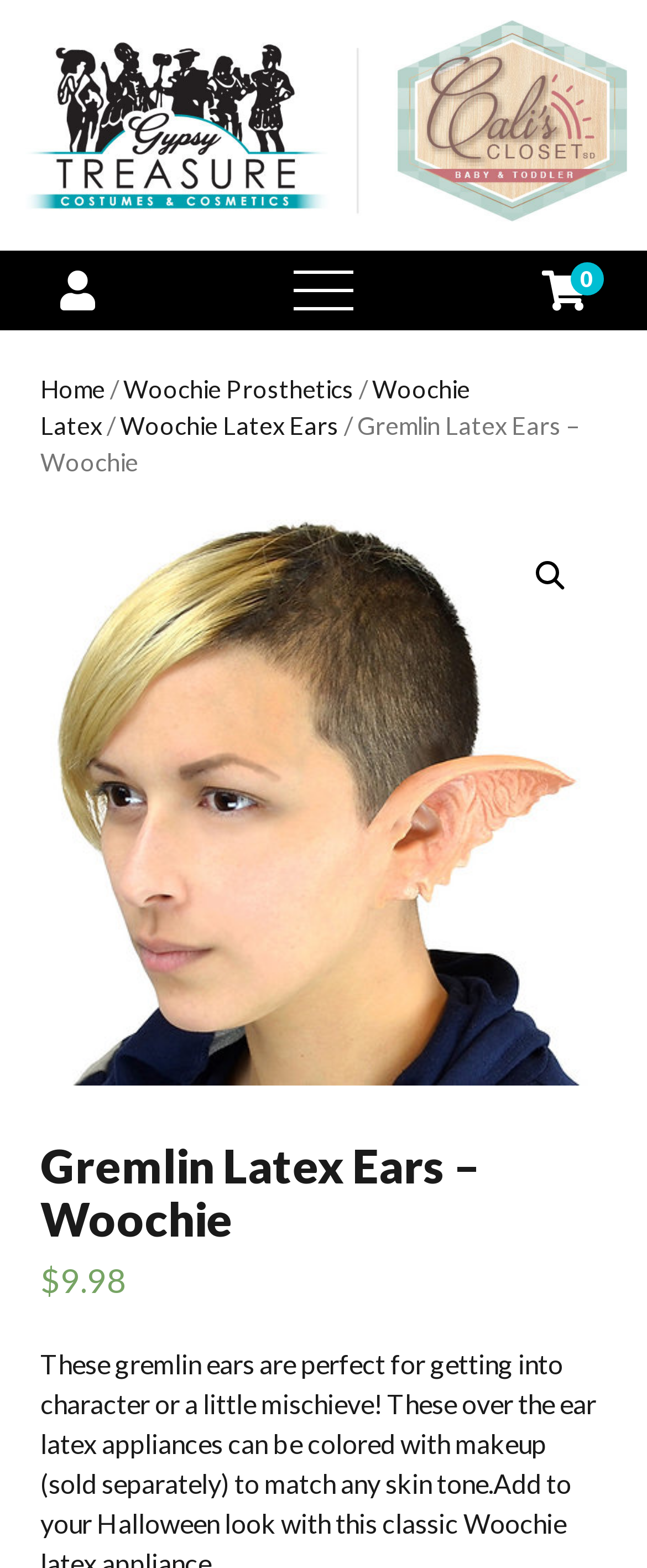Given the webpage screenshot, identify the bounding box of the UI element that matches this description: "Woochie Latex Ears".

[0.186, 0.262, 0.524, 0.281]